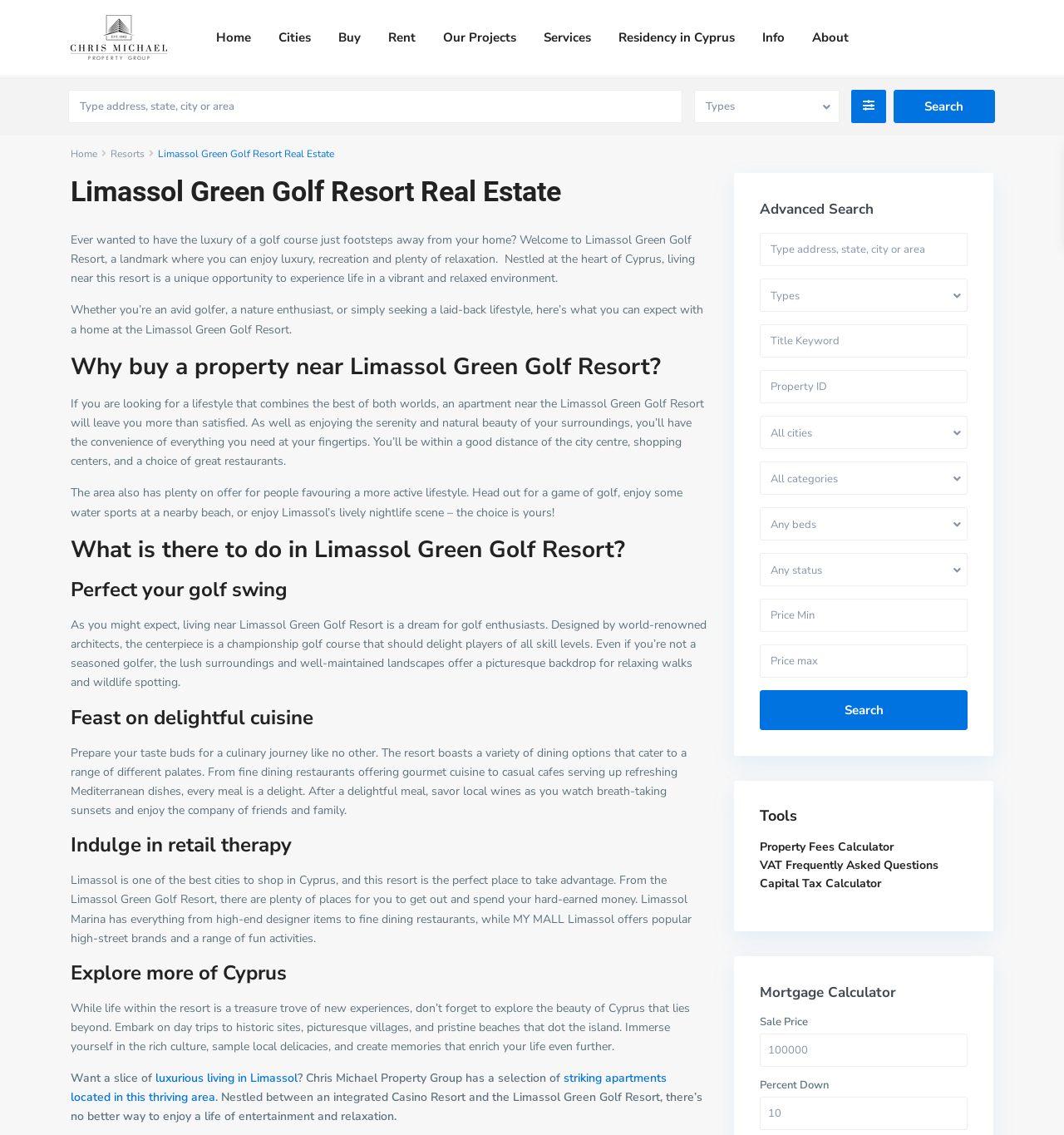Please find the bounding box coordinates of the section that needs to be clicked to achieve this instruction: "Calculate property fees".

[0.714, 0.739, 0.84, 0.753]